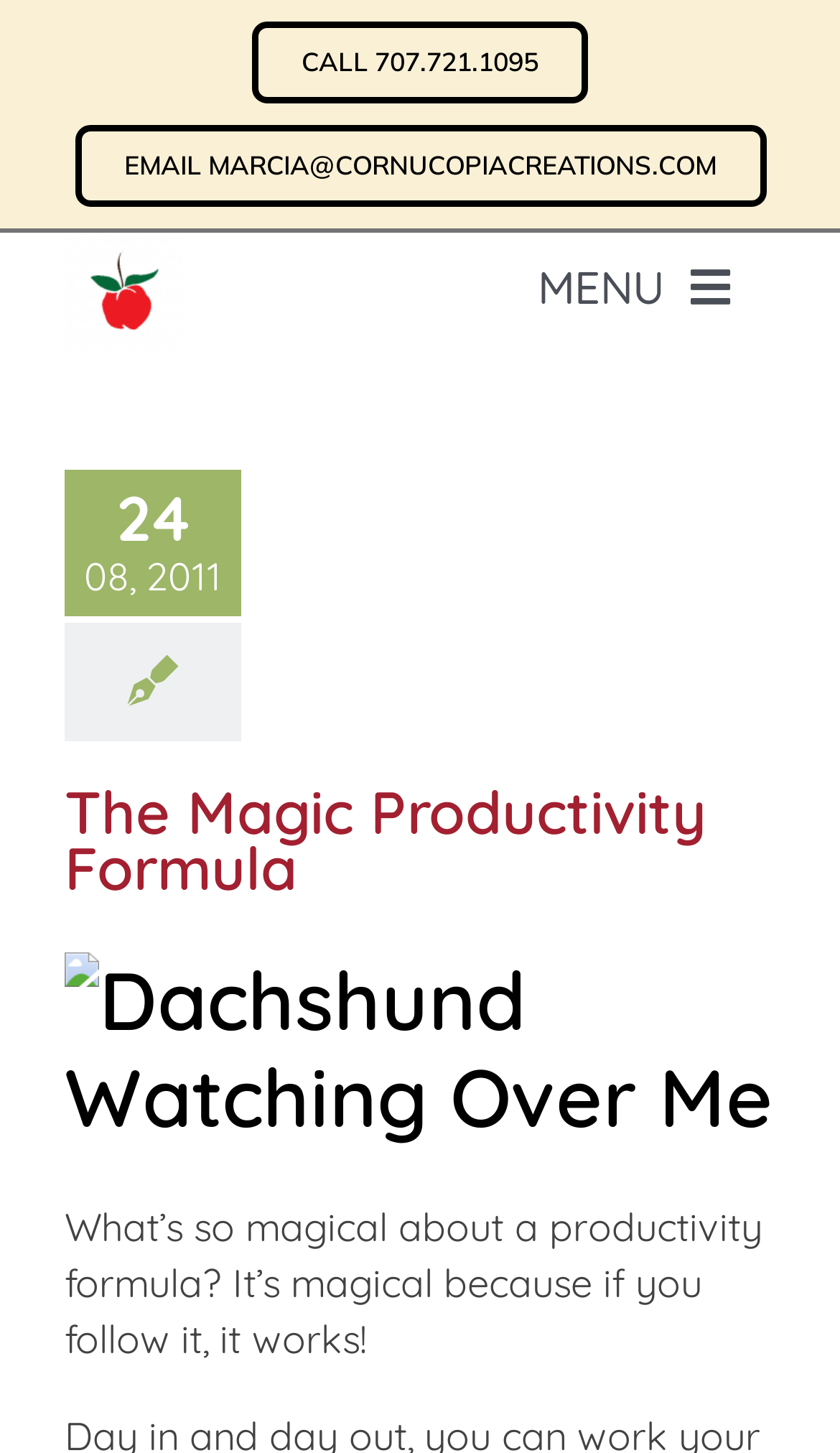How many main menu items are there?
Carefully analyze the image and provide a detailed answer to the question.

I counted the number of links under the 'Cornucopia Main Menu' navigation element, which are 'Home', 'Services', 'Portfolio', 'About', 'Reviews & Testimonials', 'Blog', and 'Contact'. There are 8 main menu items in total.